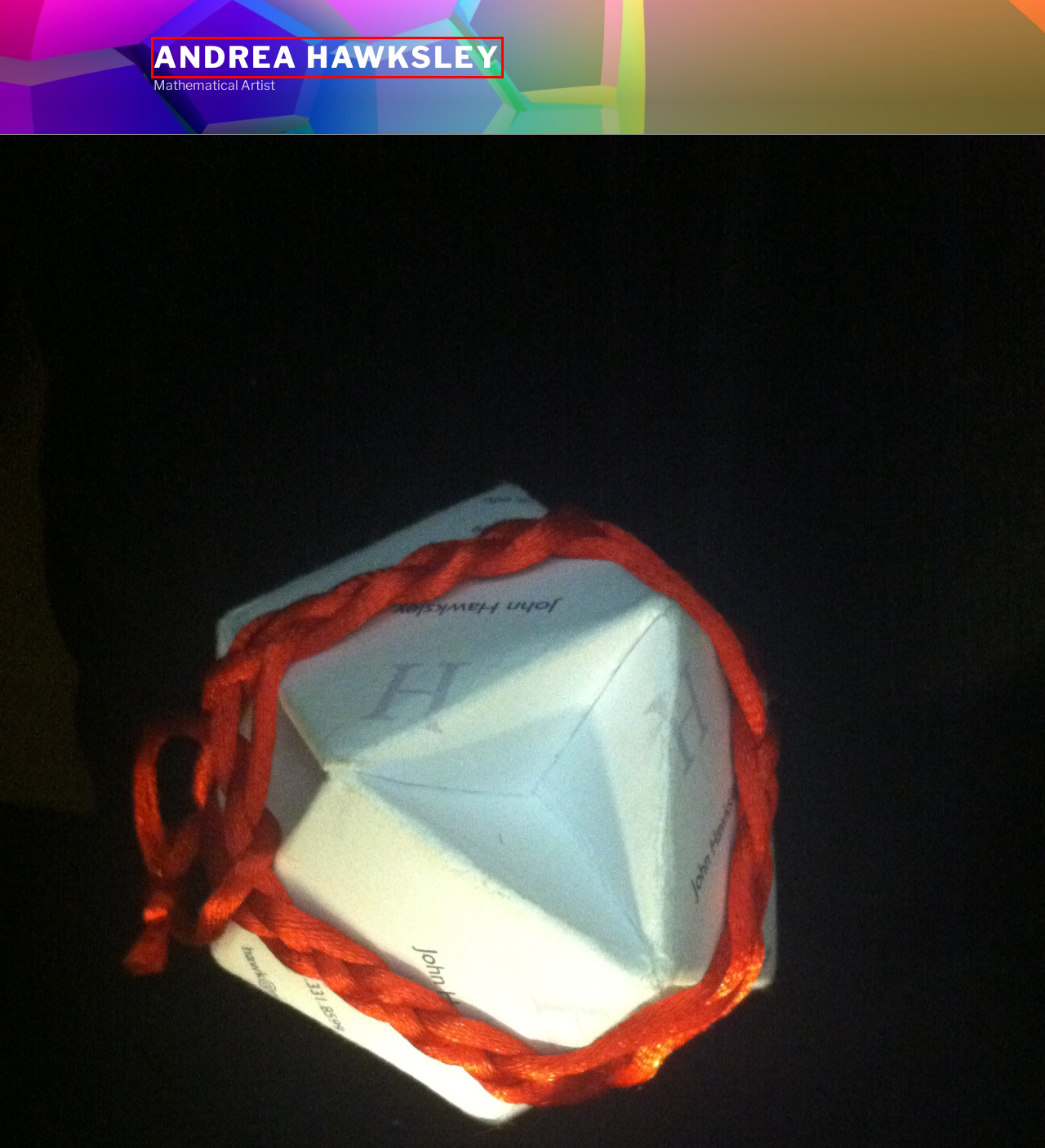Examine the screenshot of a webpage with a red bounding box around a specific UI element. Identify which webpage description best matches the new webpage that appears after clicking the element in the red bounding box. Here are the candidates:
A. Origami – Andrea Hawksley
B. Andrea Hawksley – Mathematical Artist
C. November 2014 – Andrea Hawksley
D. May 2009 – Andrea Hawksley
E. Food – Andrea Hawksley
F. March 2014 – Andrea Hawksley
G. December 2013 – Andrea Hawksley
H. hawksley – Andrea Hawksley

B